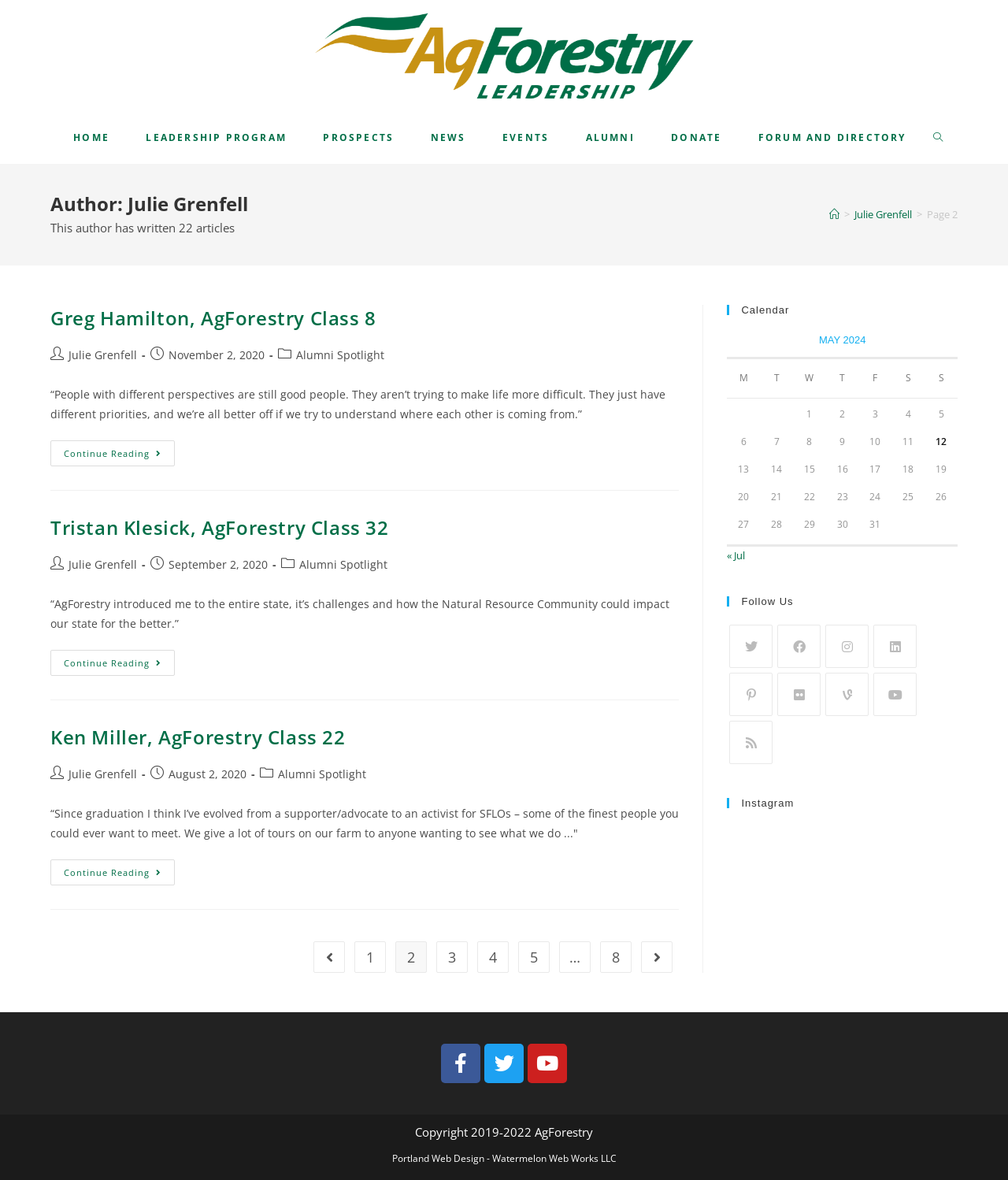How many articles are on this page?
From the screenshot, provide a brief answer in one word or phrase.

3